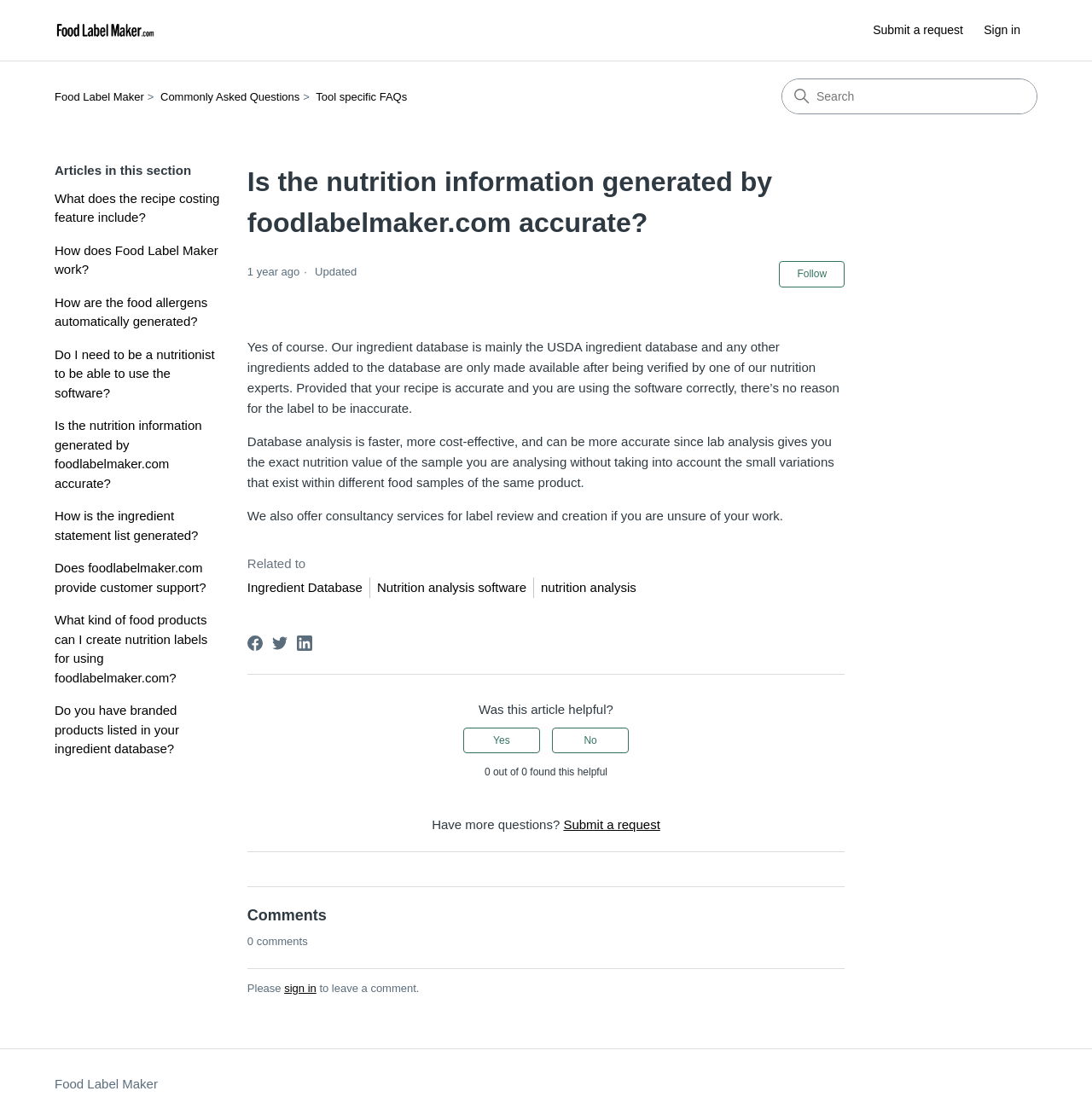Answer the question in a single word or phrase:
What is the number of comments on this article?

0